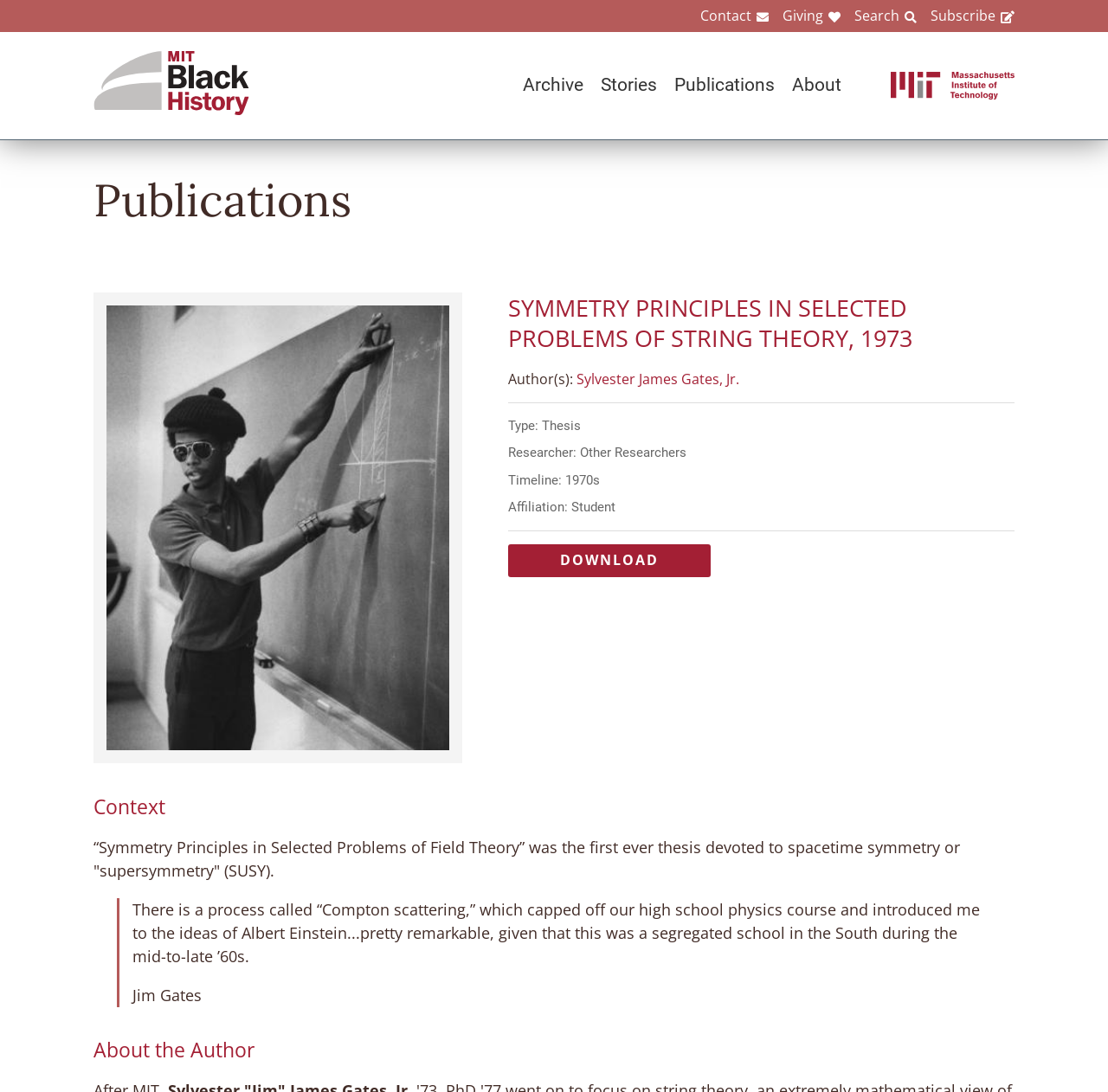Locate the bounding box coordinates of the element that should be clicked to execute the following instruction: "Go to the 'Archive' page".

[0.456, 0.068, 0.527, 0.087]